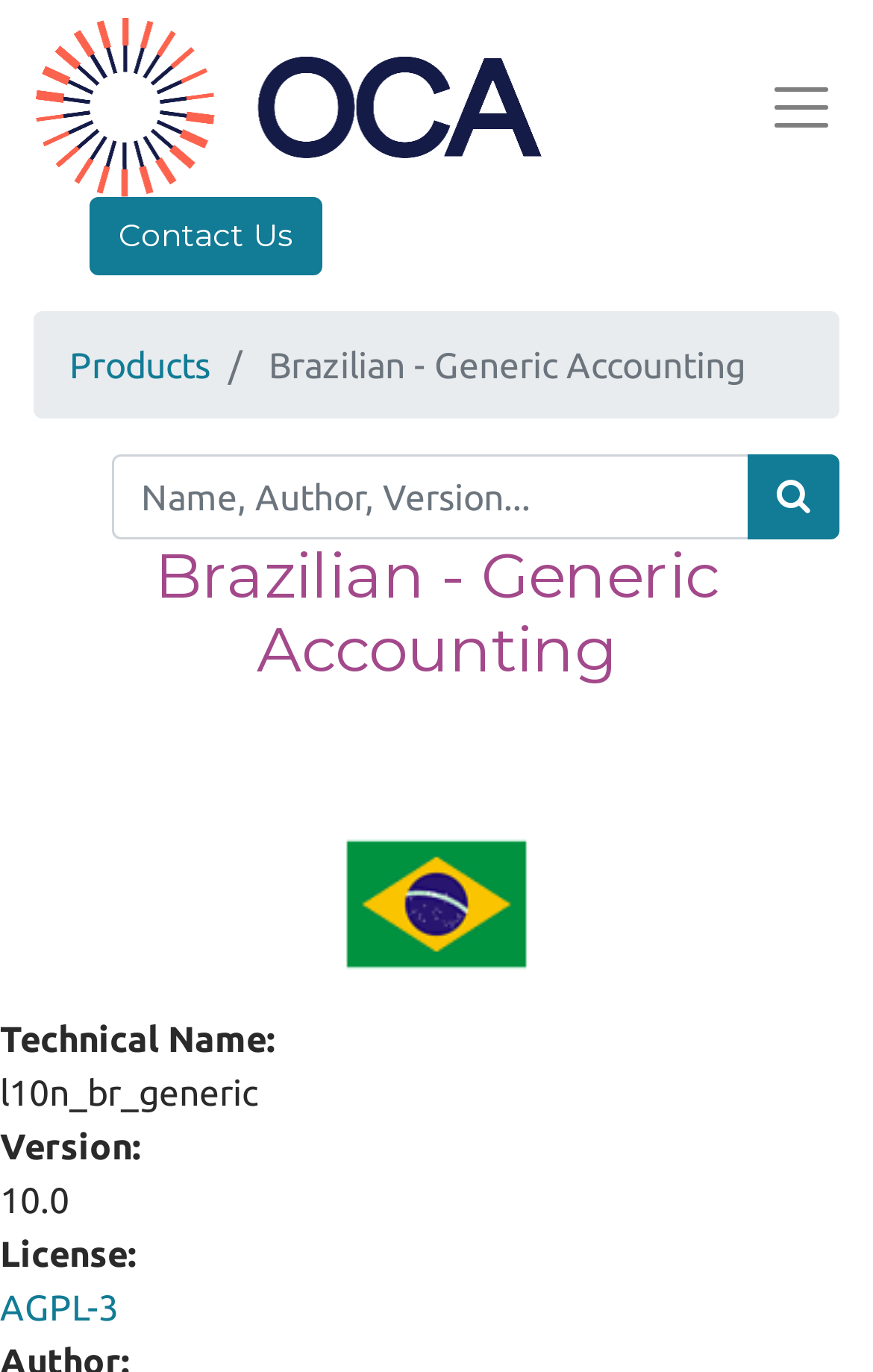Produce an elaborate caption capturing the essence of the webpage.

The webpage is about Brazilian Generic Accounting, specifically related to The Odoo Community Association (OCA). At the top left, there is a logo of The Odoo Community Association | OCA, which is an image. On the top right, there is a button with no text. 

Below the logo, there are several links and a search bar. The links include "Contact Us", "Products", and a heading "Brazilian - Generic Accounting". The search bar has a placeholder text "Name, Author, Version..." and a "Search" button on the right side.

Further down, there is a large image related to Brazilian - Generic Accounting. Below the image, there are several lines of text, including "Technical Name:", "l10n_br_generic", "Version:", "10.0", "License:", and a link to "AGPL-3".